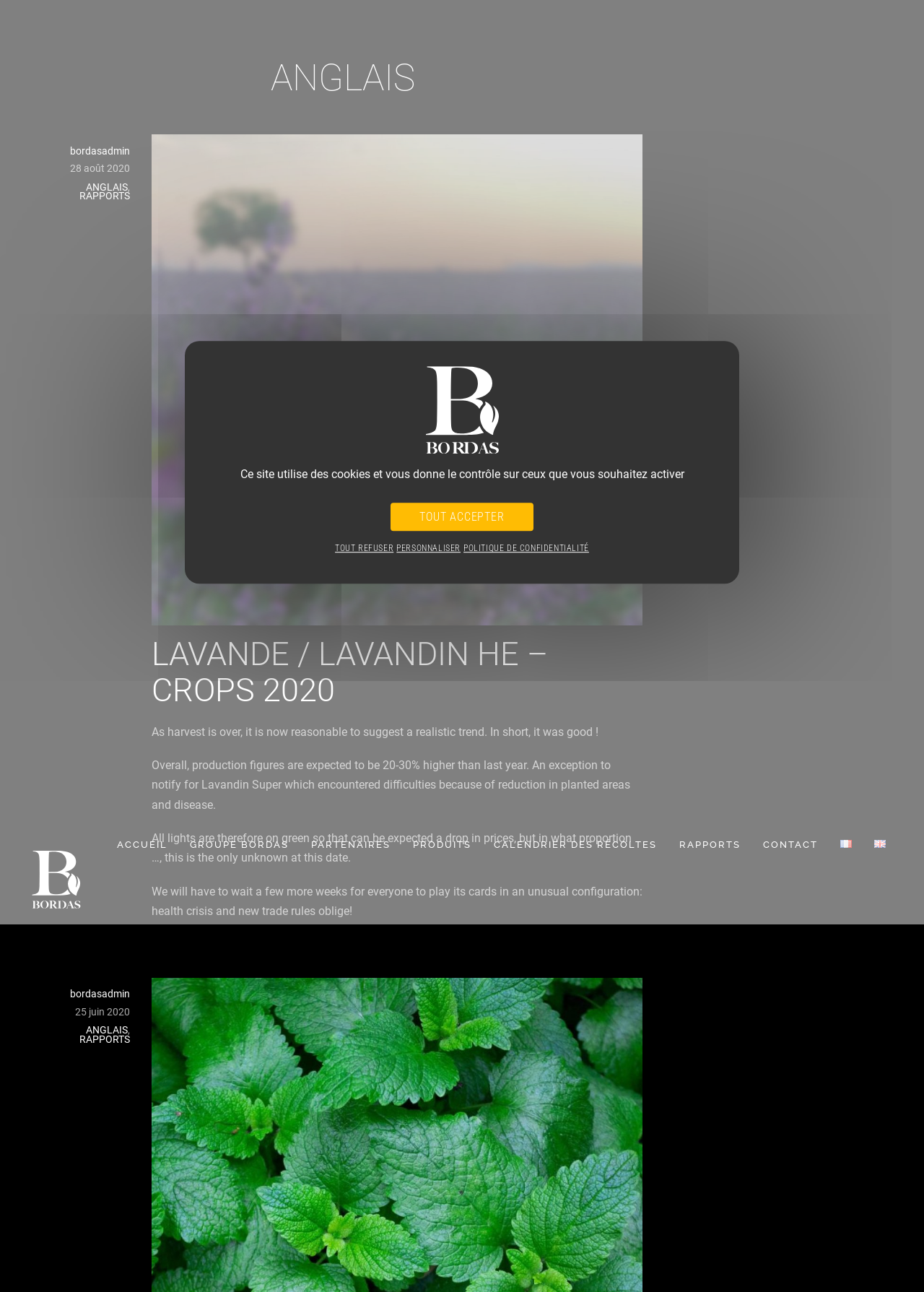Please identify the coordinates of the bounding box for the clickable region that will accomplish this instruction: "View the LAVANDE / LAVANDIN HE – CROPS 2020 article".

[0.164, 0.493, 0.695, 0.548]